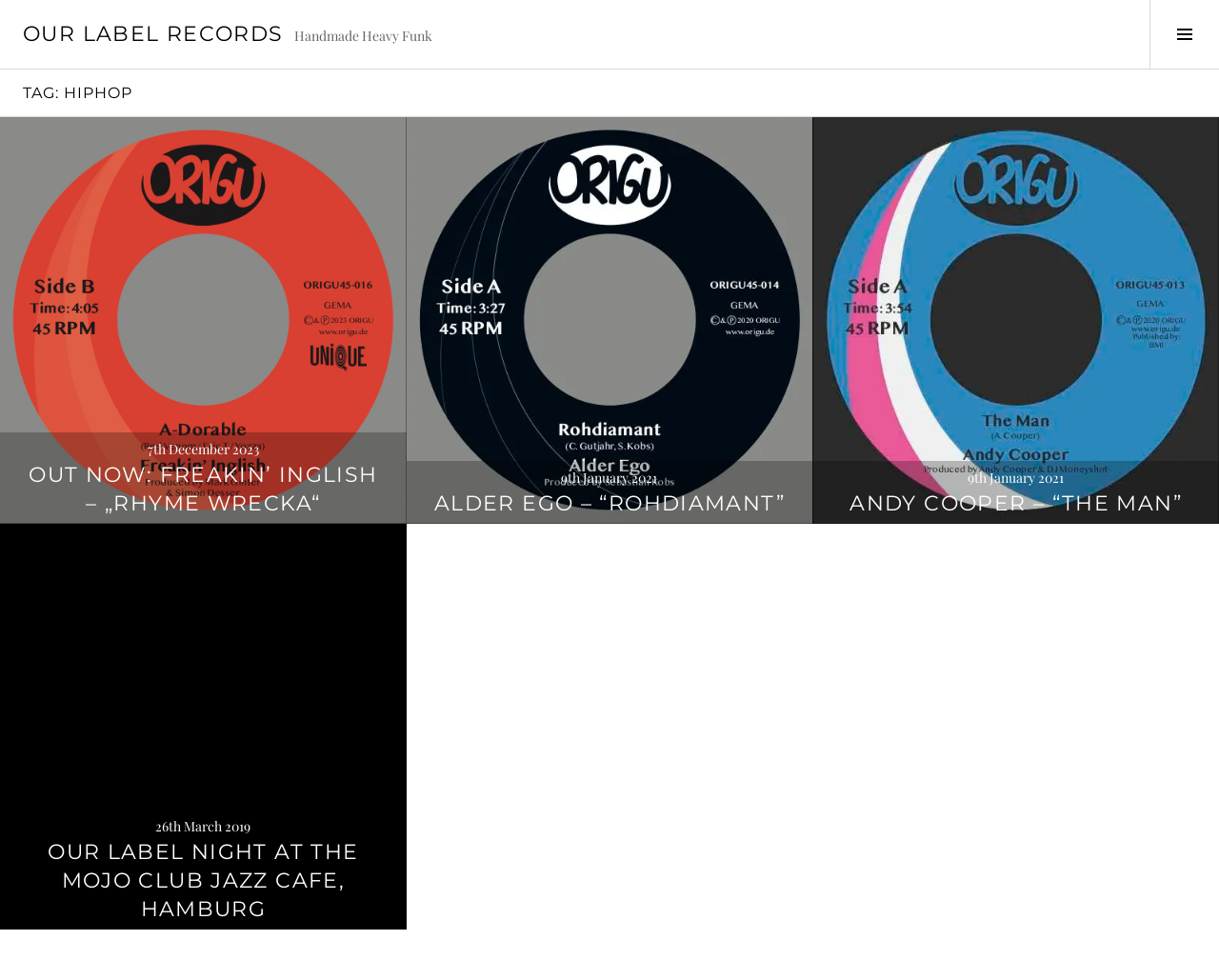Locate the primary headline on the webpage and provide its text.

OUR LABEL RECORDS